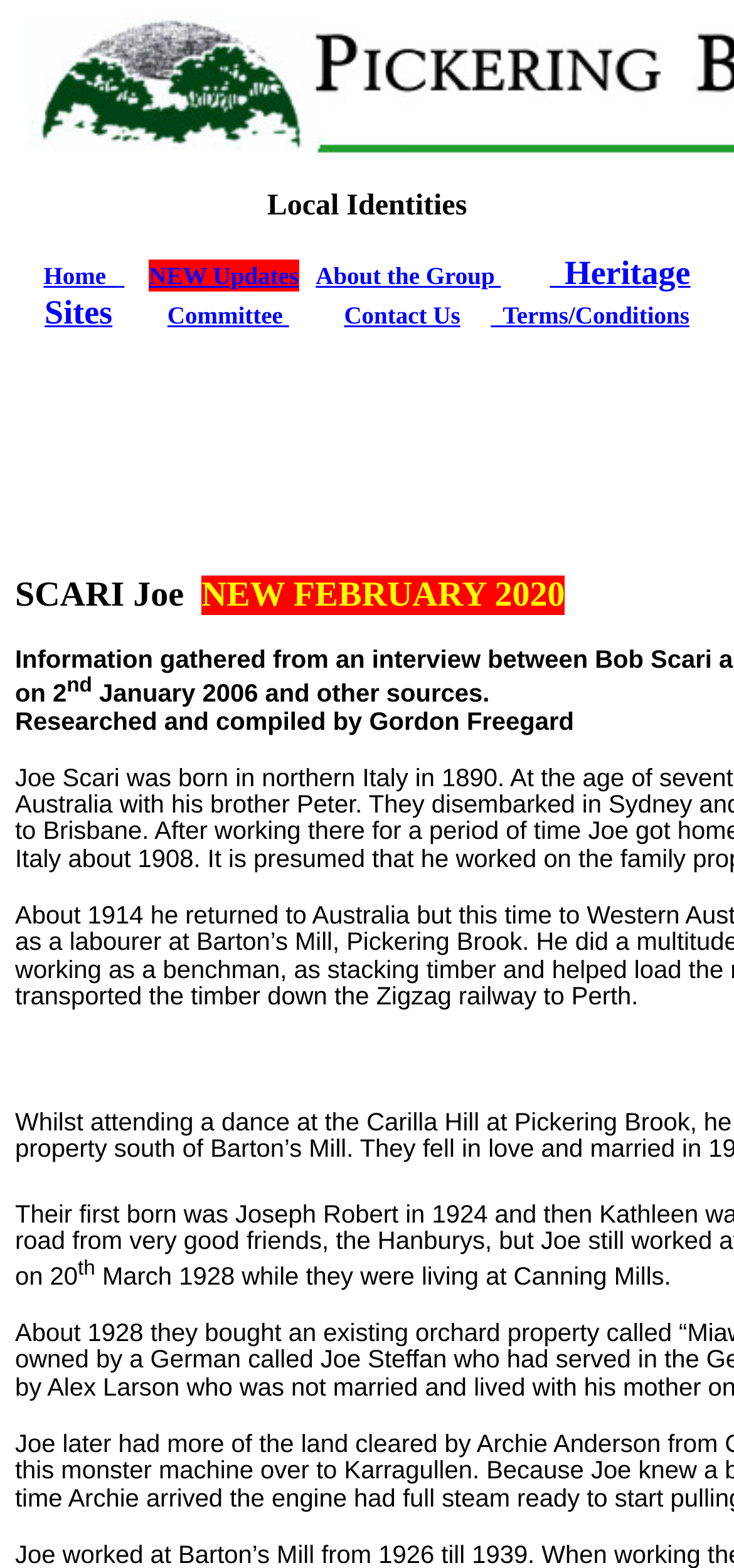Please identify the bounding box coordinates of where to click in order to follow the instruction: "contact us".

[0.469, 0.192, 0.627, 0.21]